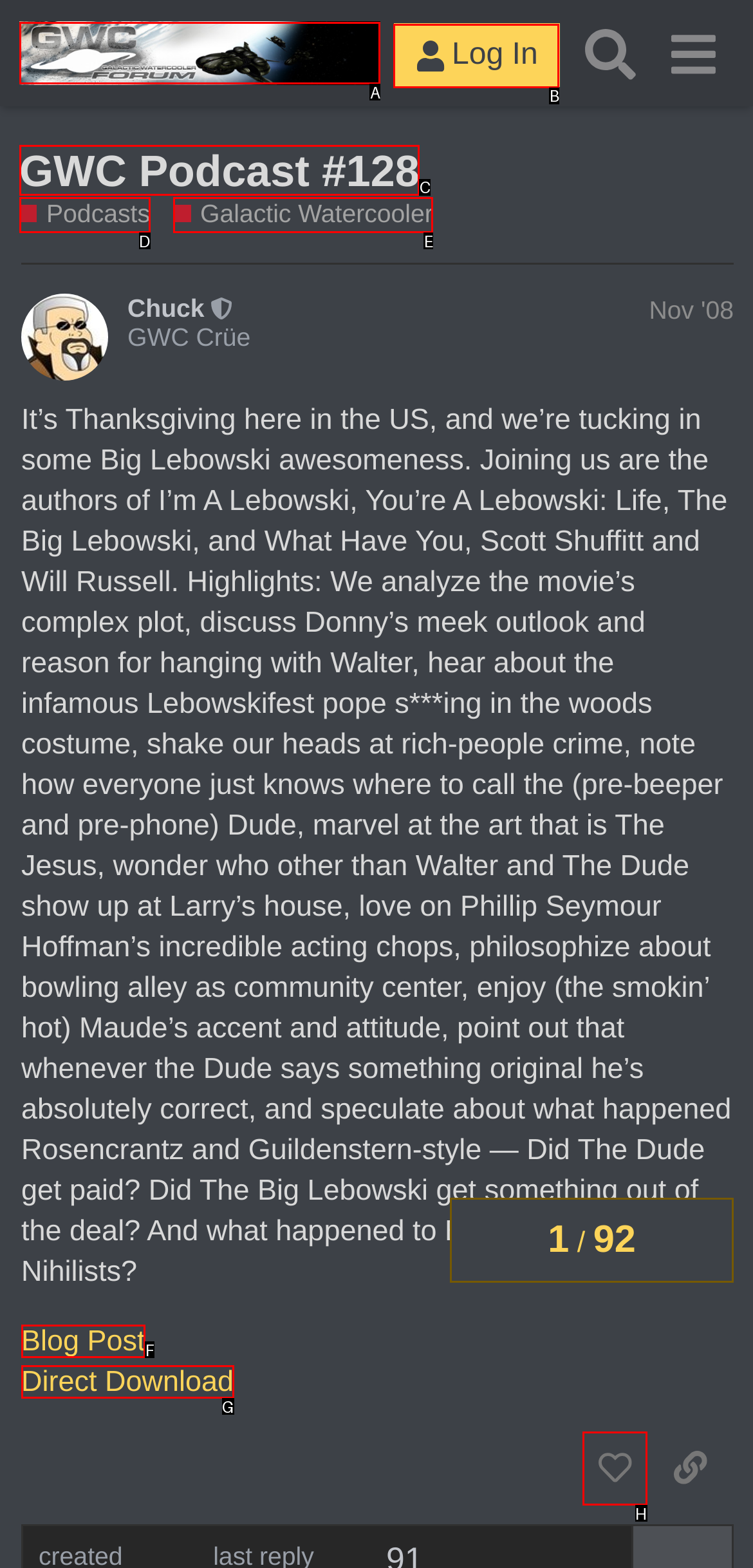Decide which HTML element to click to complete the task: Like this post Provide the letter of the appropriate option.

H